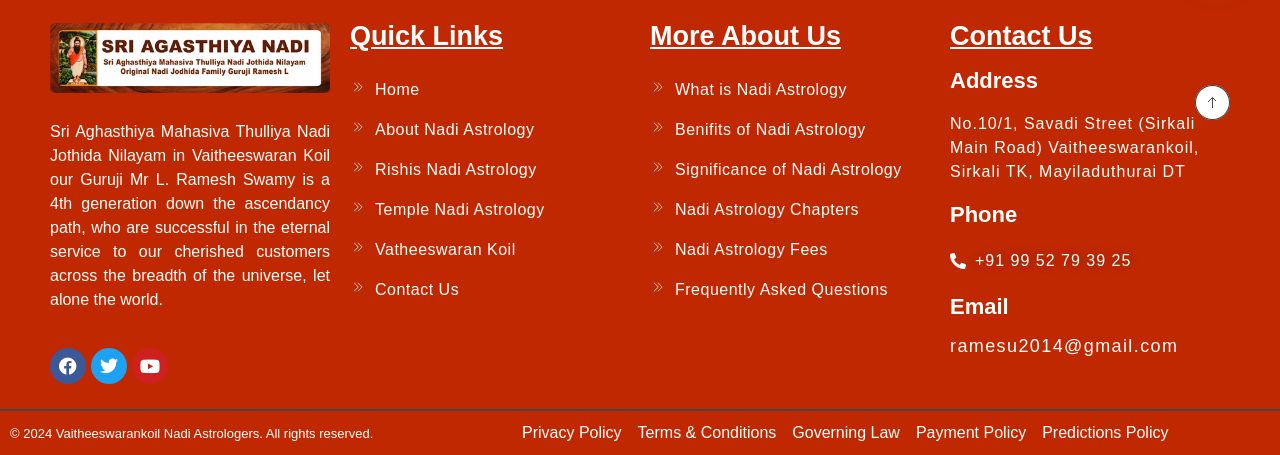What is the email address of the astrologers?
Refer to the image and respond with a one-word or short-phrase answer.

ramesu2014@gmail.com